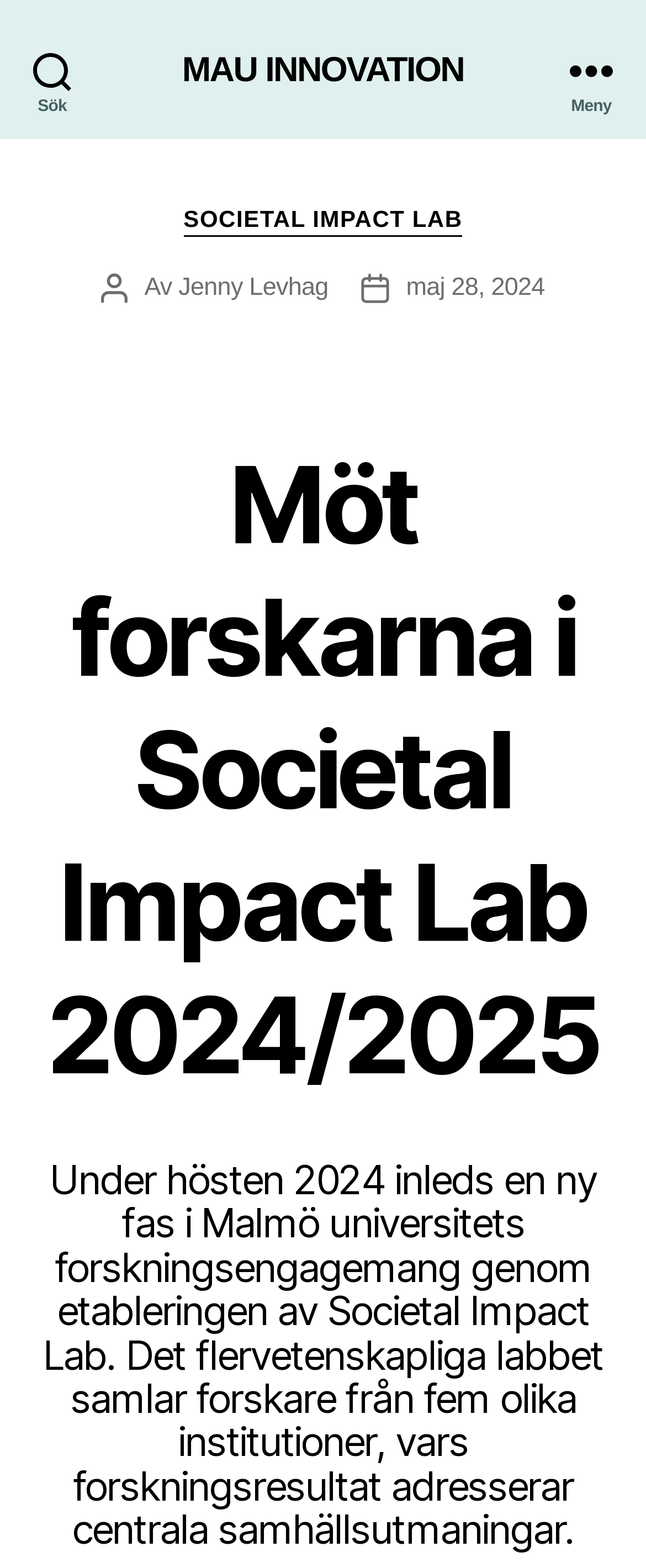Predict the bounding box of the UI element that fits this description: "Sök".

[0.0, 0.0, 0.162, 0.089]